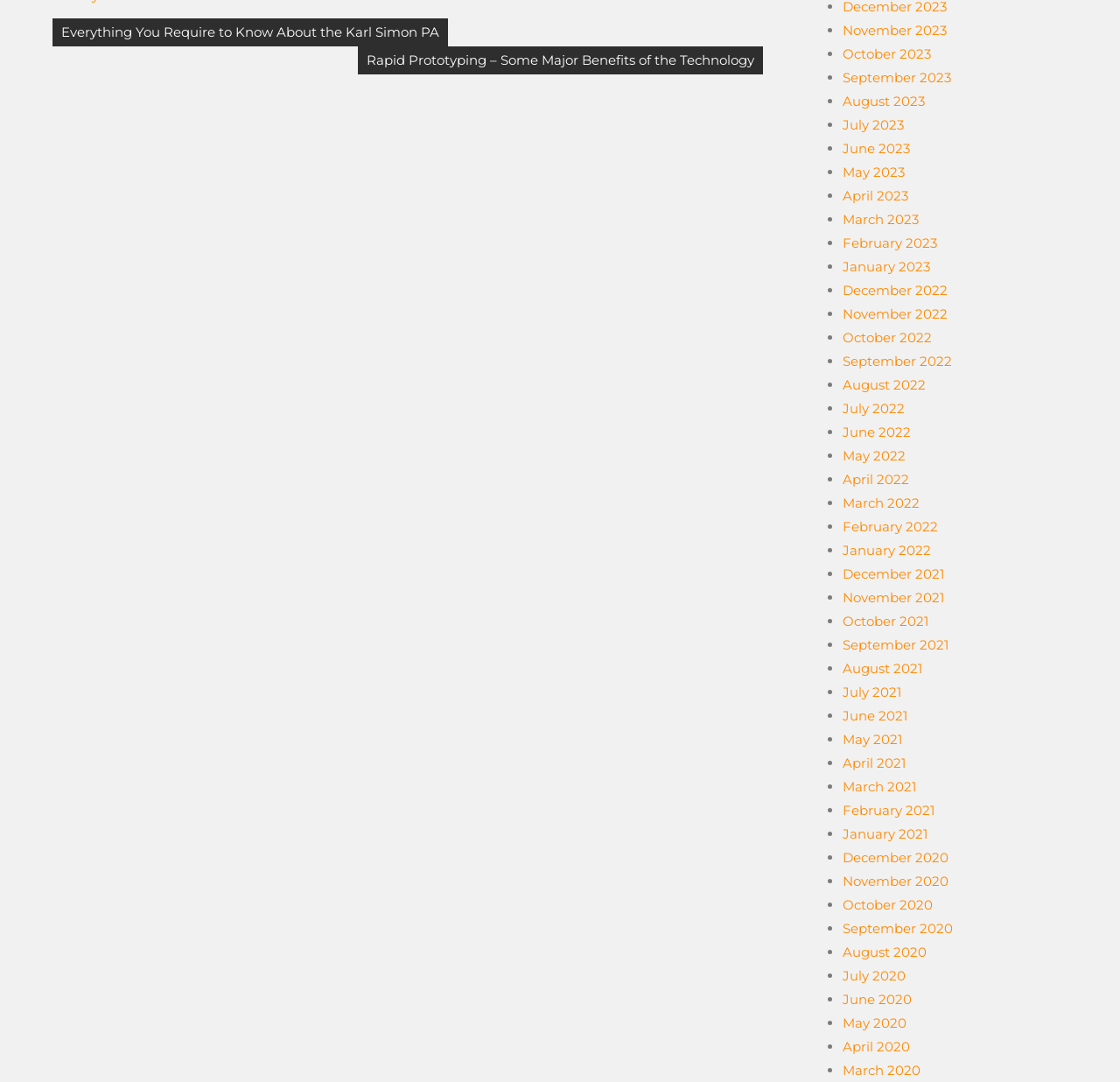What is the purpose of the navigation section?
Identify the answer in the screenshot and reply with a single word or phrase.

Post navigation